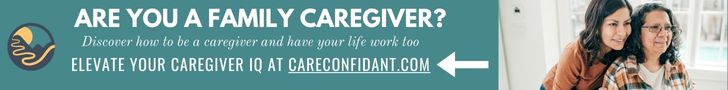Create a detailed narrative that captures the essence of the image.

The image features a warm and inviting banner aimed at family caregivers. It poses the question, "ARE YOU A FAMILY CAREGIVER?" inviting readers to discover resources on how to effectively navigate the challenges of caregiving while managing their own lives. The banner includes a visual of two individuals, one a younger woman and the other an older woman, who appear to share a close bond, emphasizing the importance of family support in caregiving roles. The text encourages caregivers to elevate their caregiver knowledge and experience through the website careconfidant.com, with a clear directional arrow leading to the link, enhancing the call to action. The overall design is friendly and professional, focused on providing assistance and resources to those caring for aging loved ones.